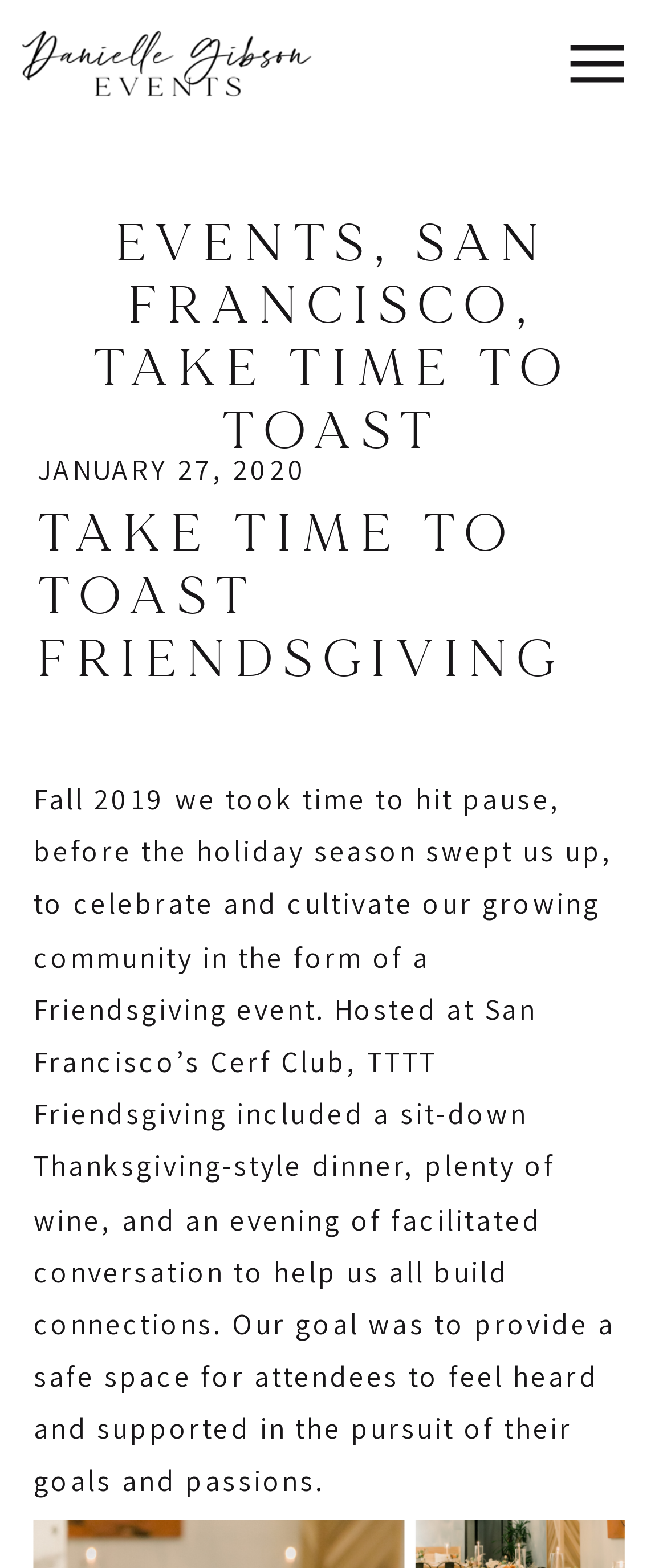Where was the Friendsgiving event hosted?
Can you offer a detailed and complete answer to this question?

The webpage mentions that the Friendsgiving event was hosted at San Francisco's Cerf Club, which is a venue that provided a space for the event to take place.